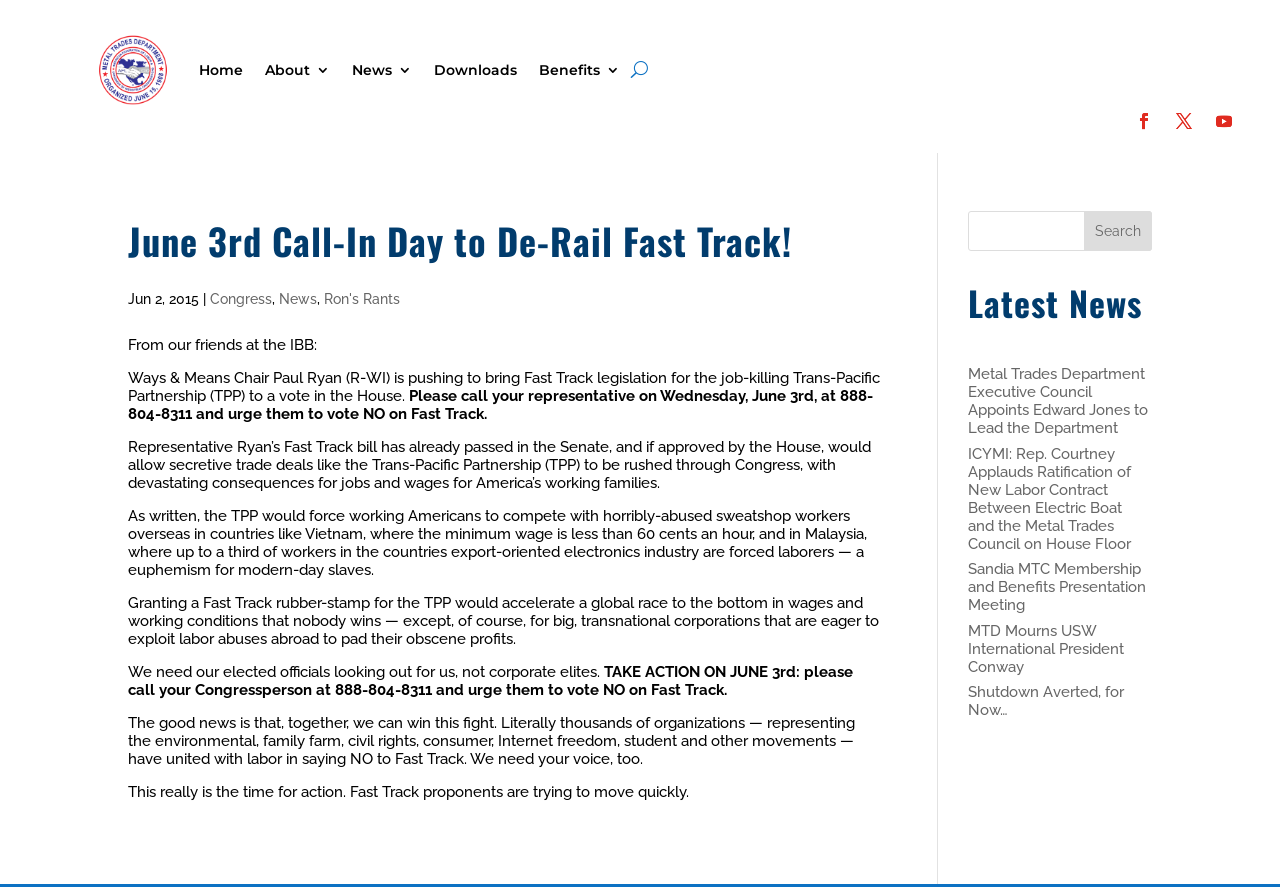Locate the bounding box coordinates of the element you need to click to accomplish the task described by this instruction: "Read the latest news".

[0.756, 0.317, 0.9, 0.378]